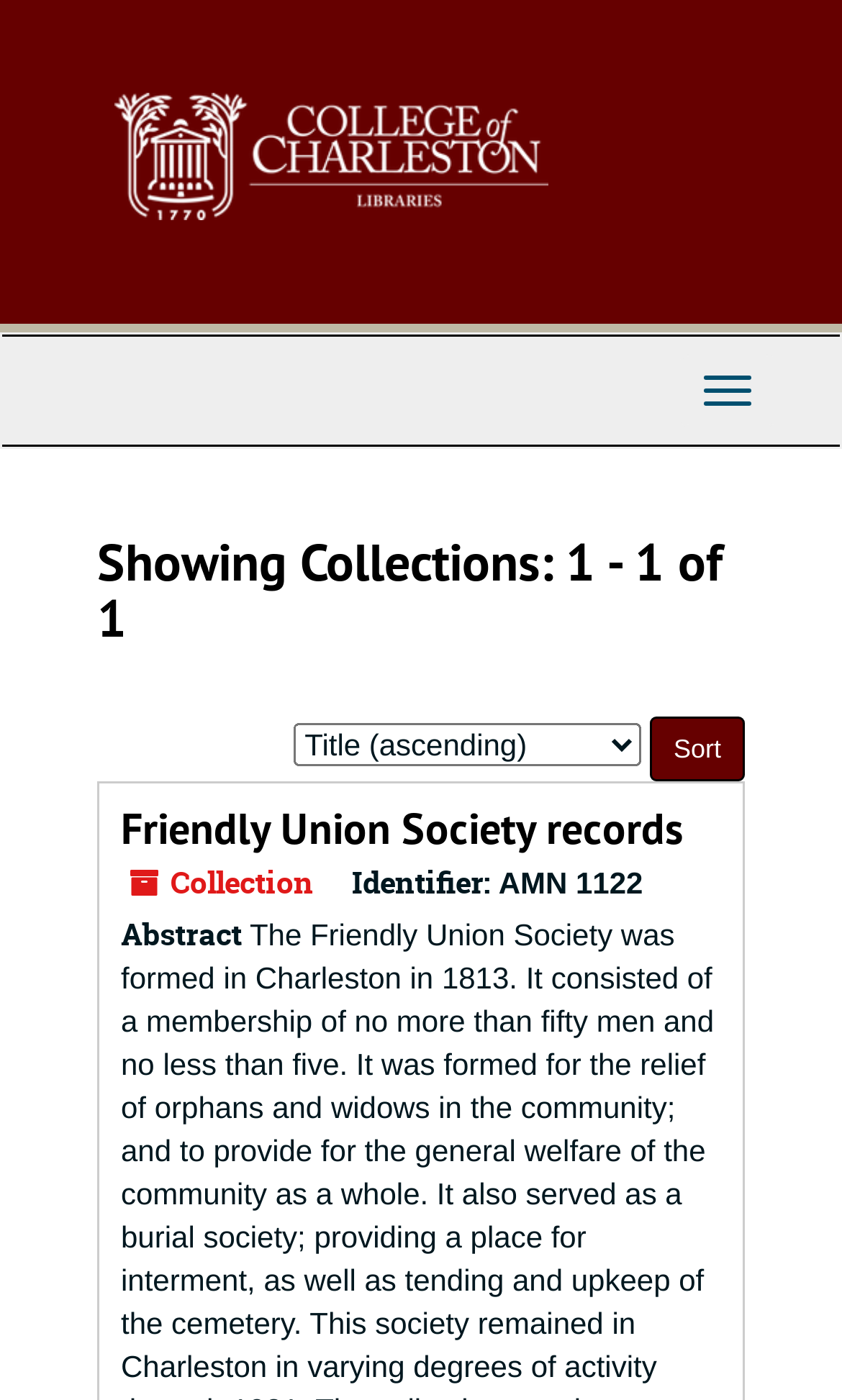Provide a comprehensive description of the webpage.

The webpage is a collection archive interface, with a top-level navigation bar at the top, spanning the entire width of the page. Within this navigation bar, there is a "Toggle Navigation" button located at the top right corner. 

Below the navigation bar, there is a heading that indicates the current collection being shown, which is "Showing Collections: 1 - 1 of 1". 

Further down, there is a section for sorting collections, with a "Sort by:" label and a combobox to select the sorting criteria. Next to the combobox is a "Sort" button. 

The main content of the page is a collection record, with a heading that reads "Friendly Union Society records". This heading is a clickable link. 

Below the collection heading, there are several lines of metadata, including a "Collection" label, an "Identifier:" label with the value "AMN 1122", and an "Abstract" label.